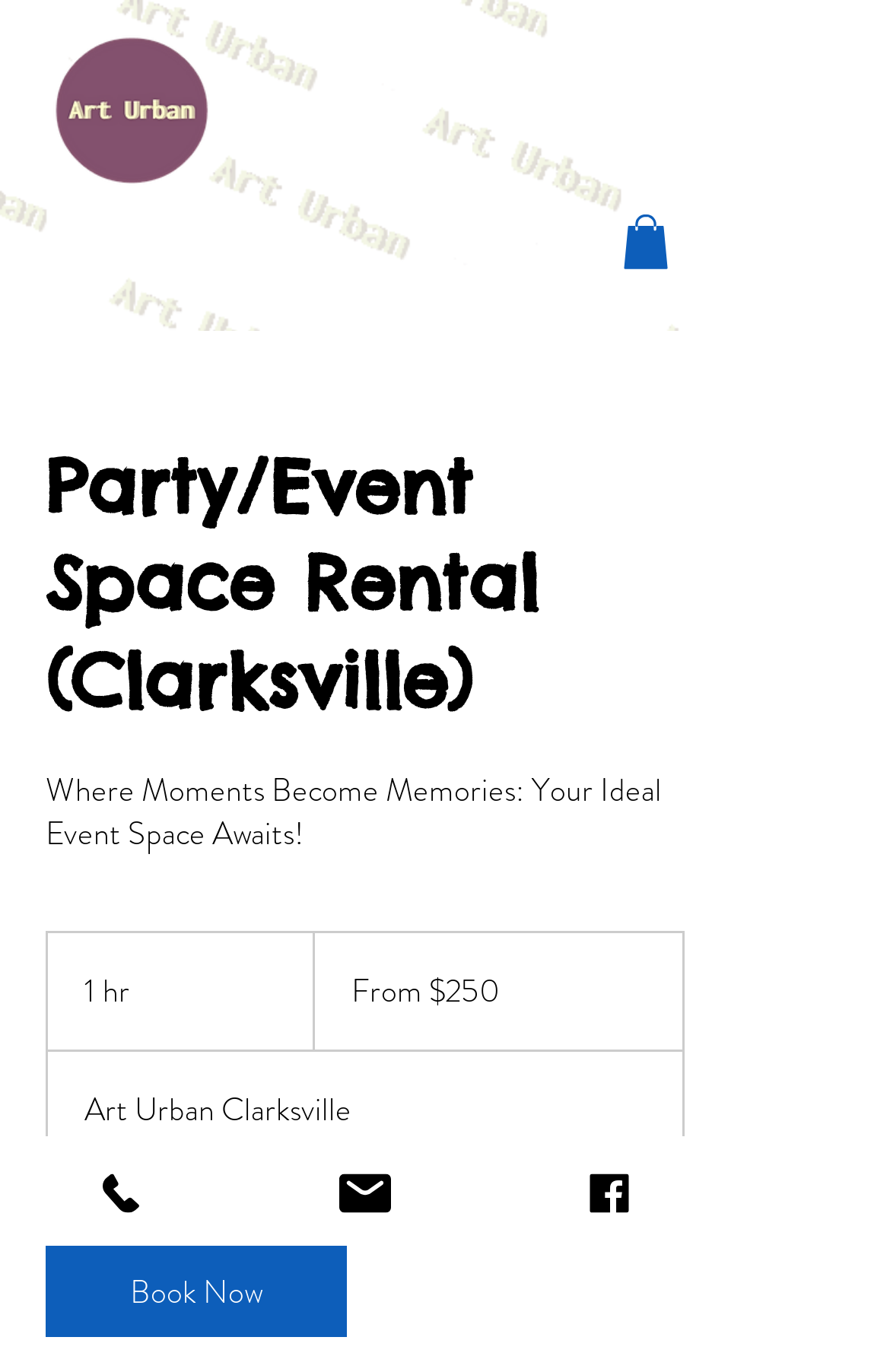What is the name of the event space?
Make sure to answer the question with a detailed and comprehensive explanation.

I found the answer by looking at the StaticText element with the content 'Art Urban Clarksville' which is located at the bottom of the page, indicating that it is the name of the event space.